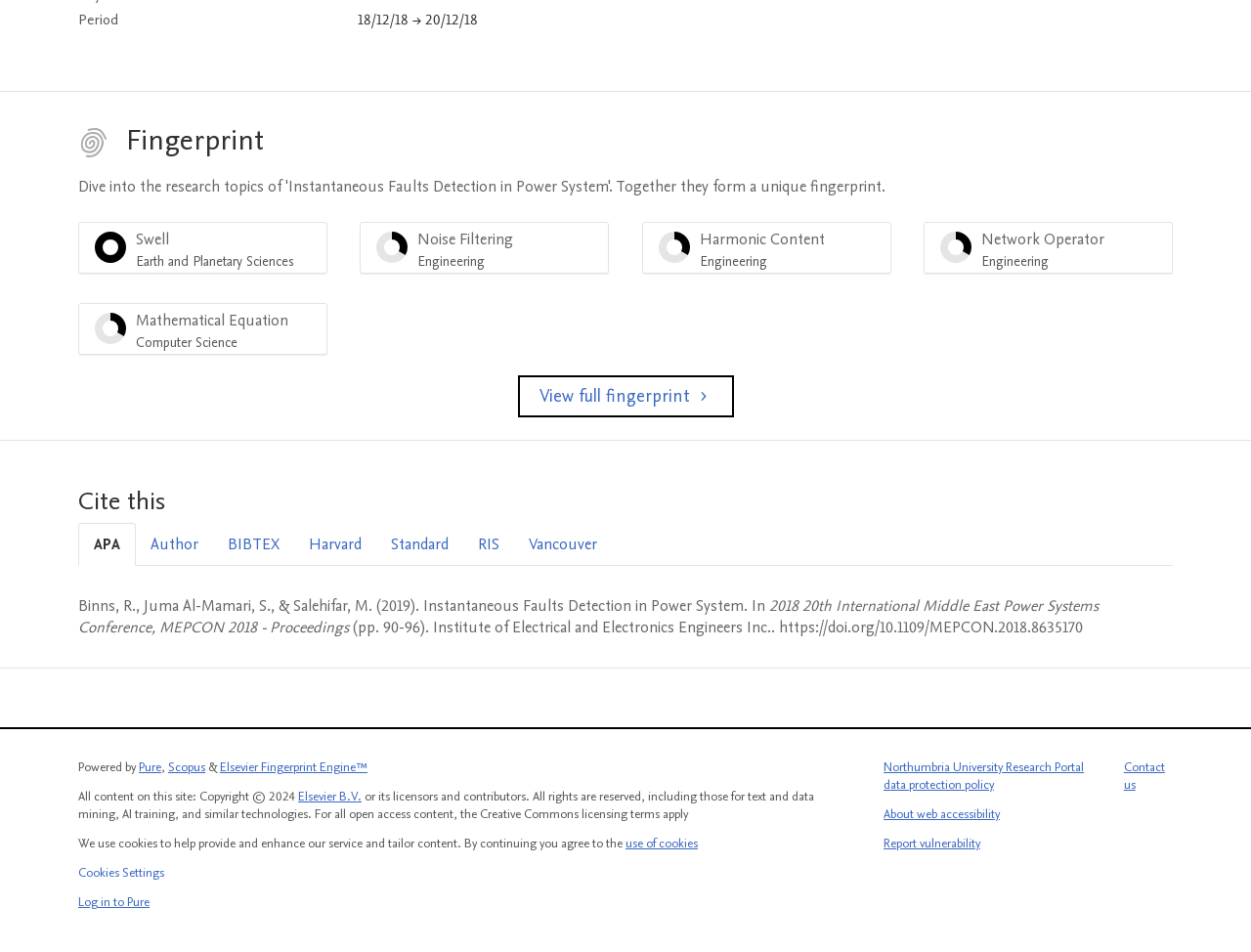Please locate the bounding box coordinates of the region I need to click to follow this instruction: "View full fingerprint".

[0.414, 0.394, 0.586, 0.438]